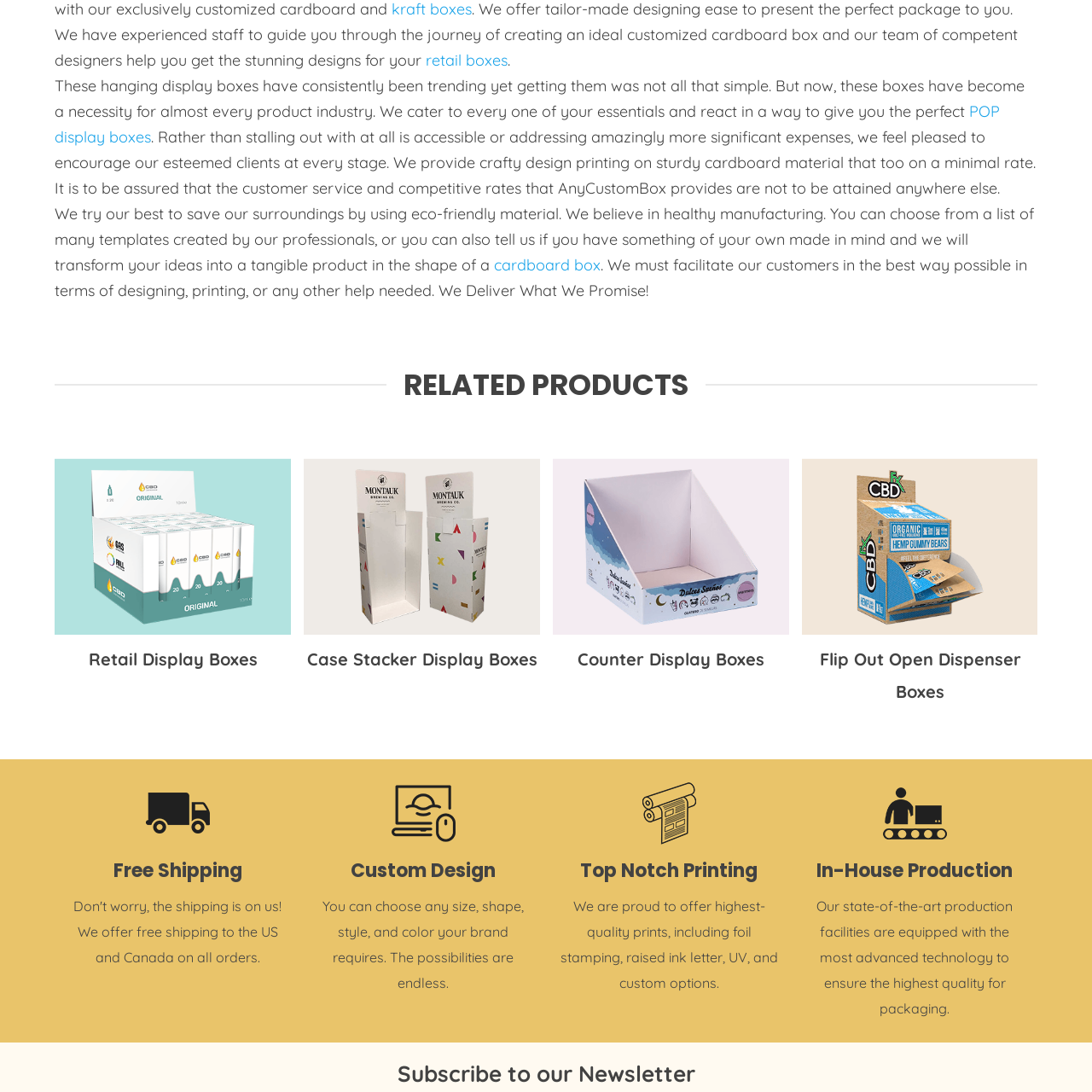Provide a thorough caption for the image that is surrounded by the red boundary.

The image features a custom counter display box, designed for effective promotion and product visibility at retail locations. Its sleek design enhances brand presentation, making it an ideal choice for businesses looking to attract customer attention. This display solution is part of a wider range of packaging options that cater to various product requirements, emphasizing both functionality and aesthetic appeal. Such packaging not only facilitates product showcasing but also helps businesses stand out in competitive environments, emphasizing innovation and quality in product marketing strategies.